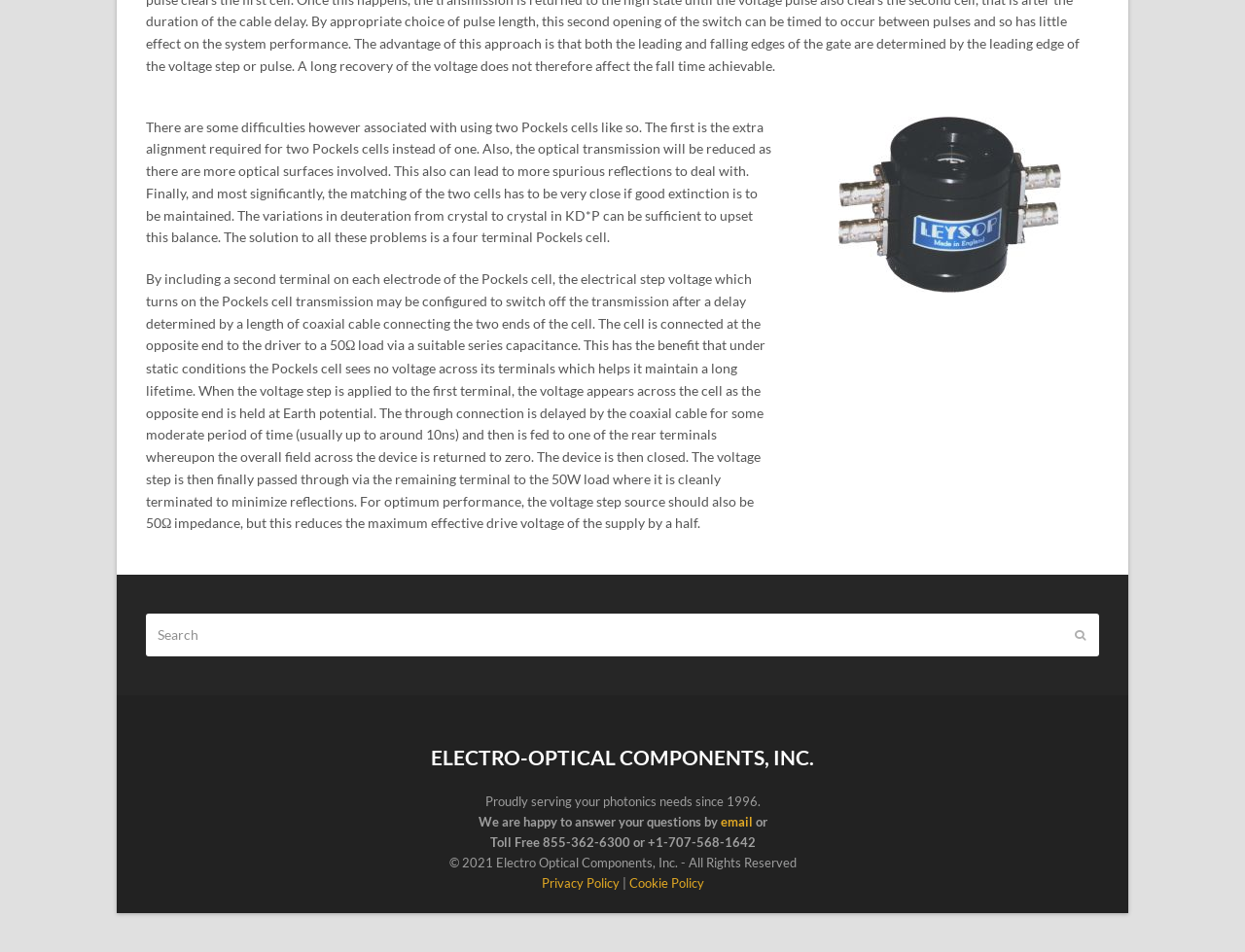Respond to the following question using a concise word or phrase: 
What is the purpose of the four terminal Pockels cell?

To solve problems associated with using two Pockels cells